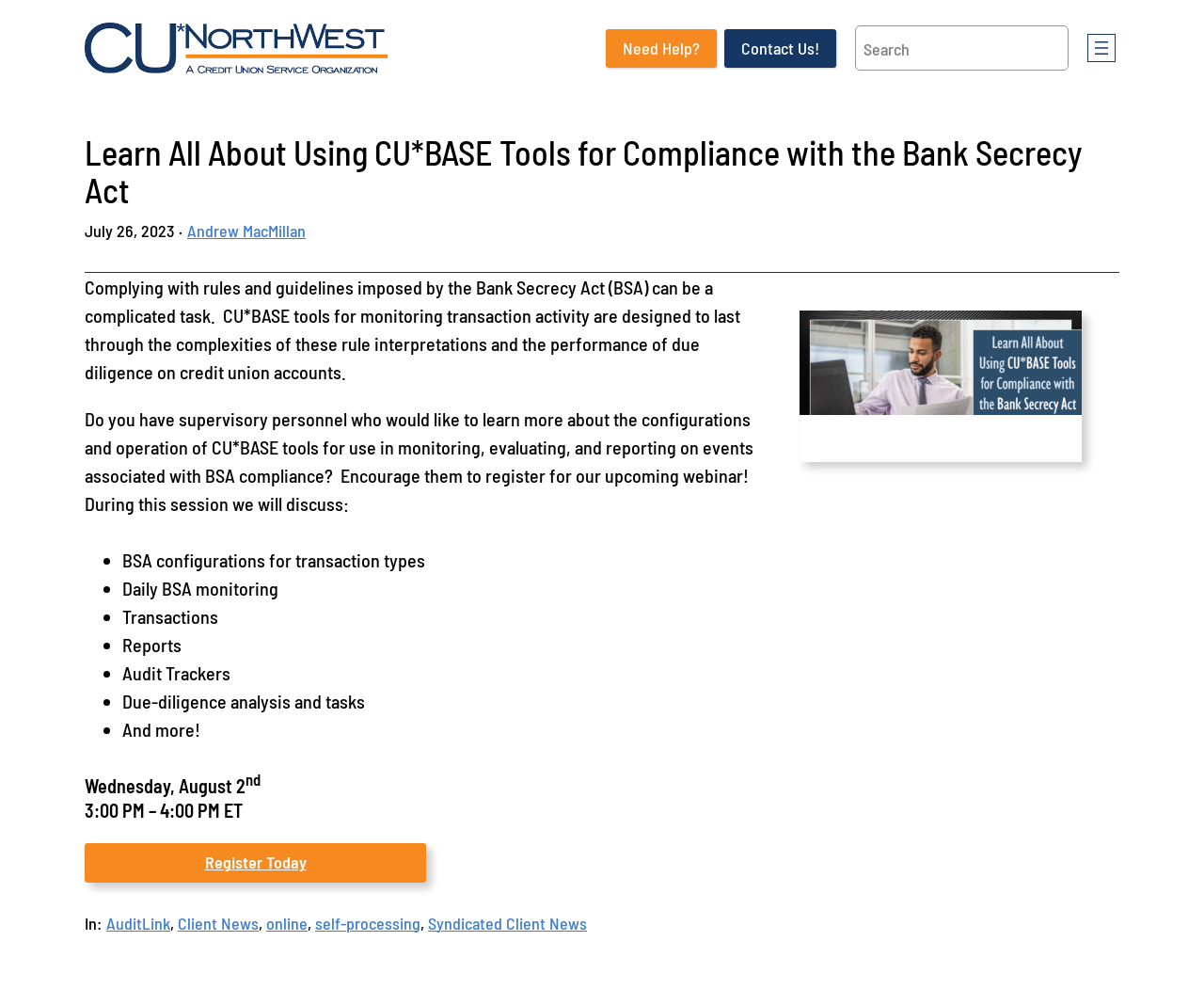Provide a short answer using a single word or phrase for the following question: 
What is the time of the upcoming webinar?

3:00 PM – 4:00 PM ET